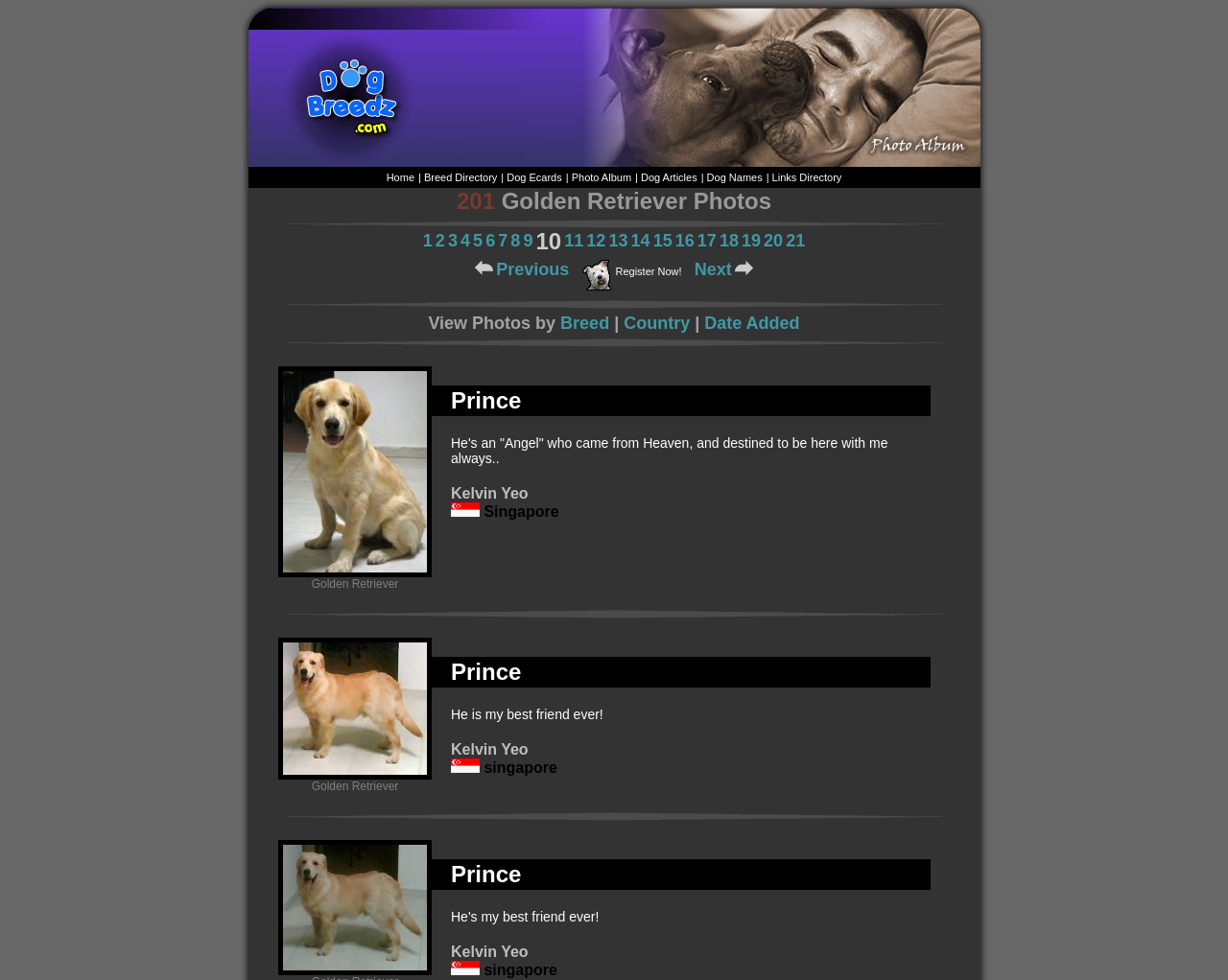Point out the bounding box coordinates of the section to click in order to follow this instruction: "View the 'Photo Album'".

[0.465, 0.175, 0.514, 0.187]